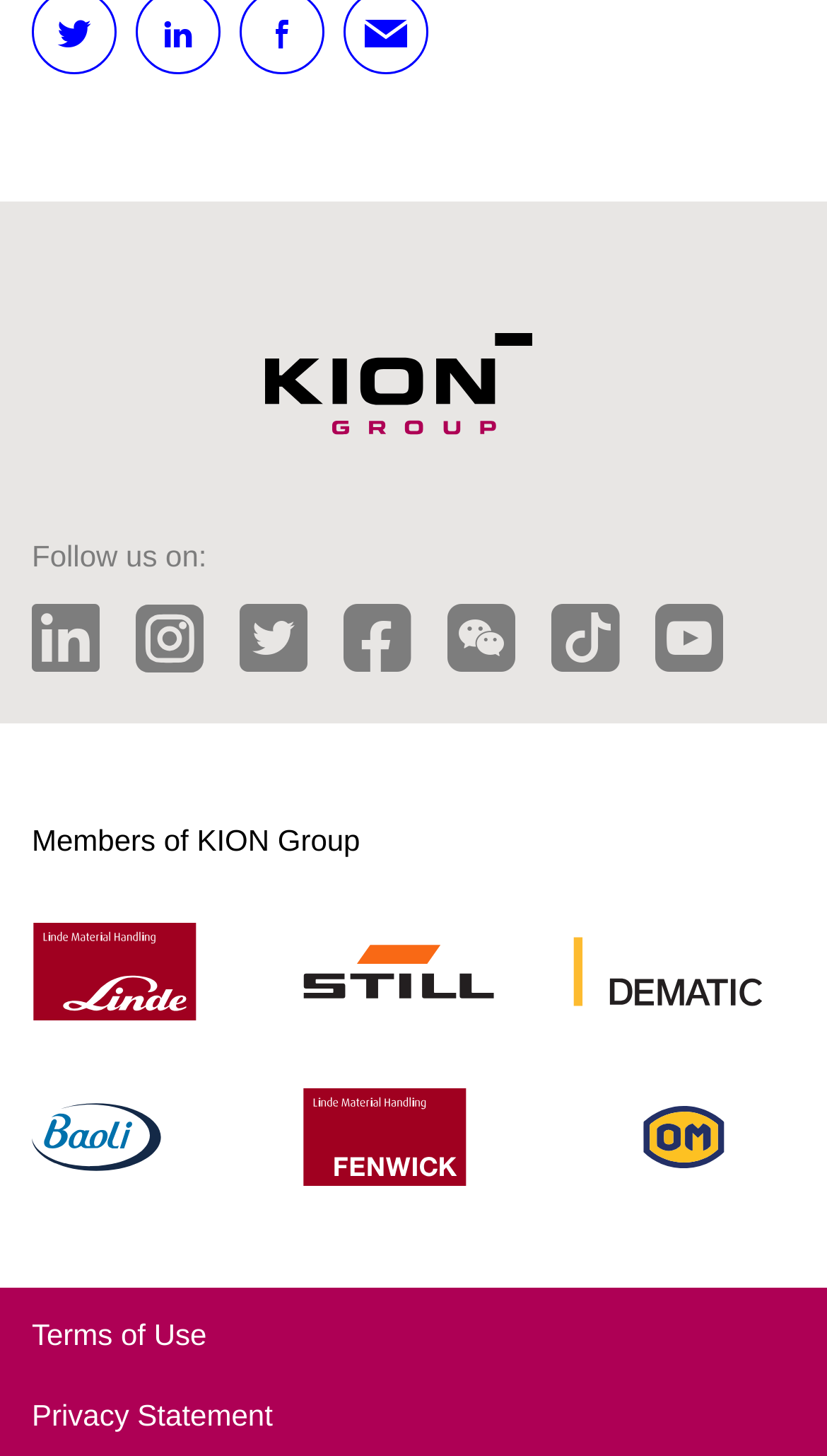How many new patents did the KION Group apply for in 2022?
From the image, provide a succinct answer in one word or a short phrase.

94